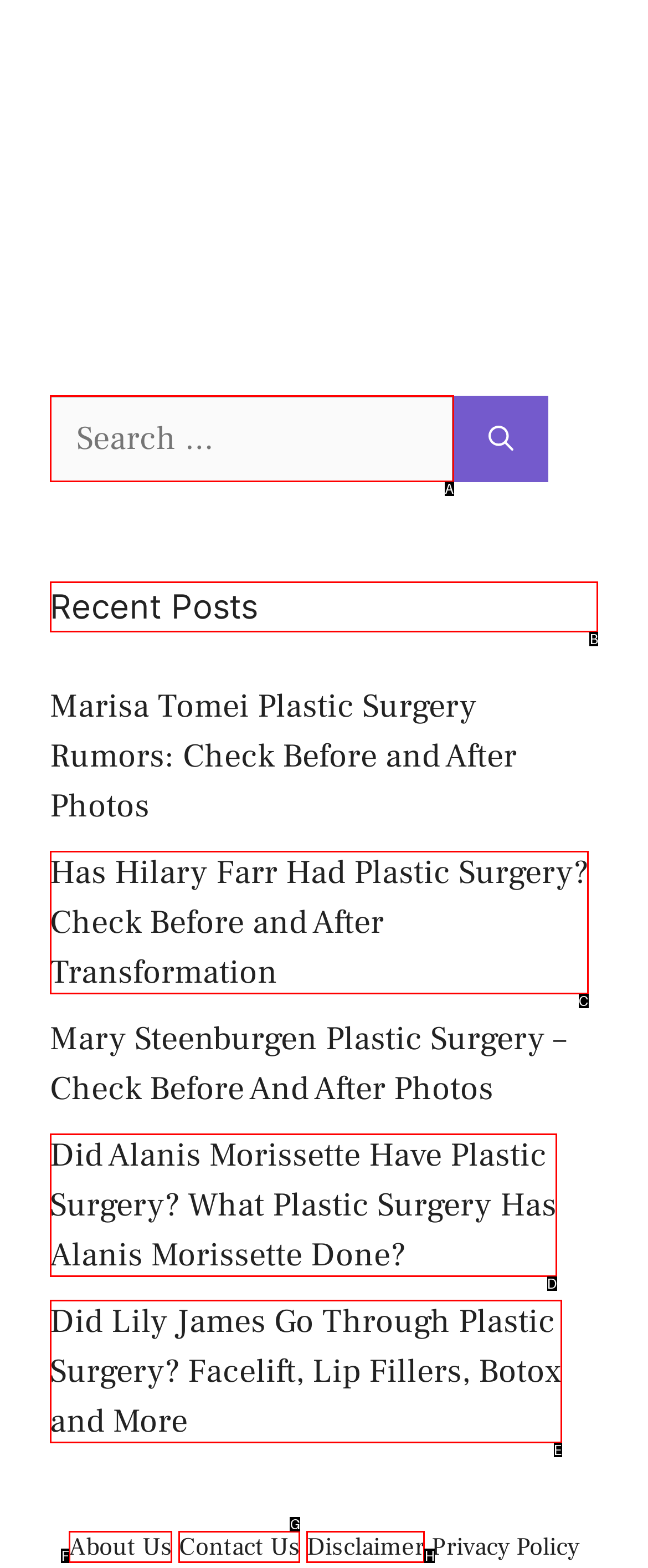Select the appropriate HTML element to click on to finish the task: View recent posts.
Answer with the letter corresponding to the selected option.

B